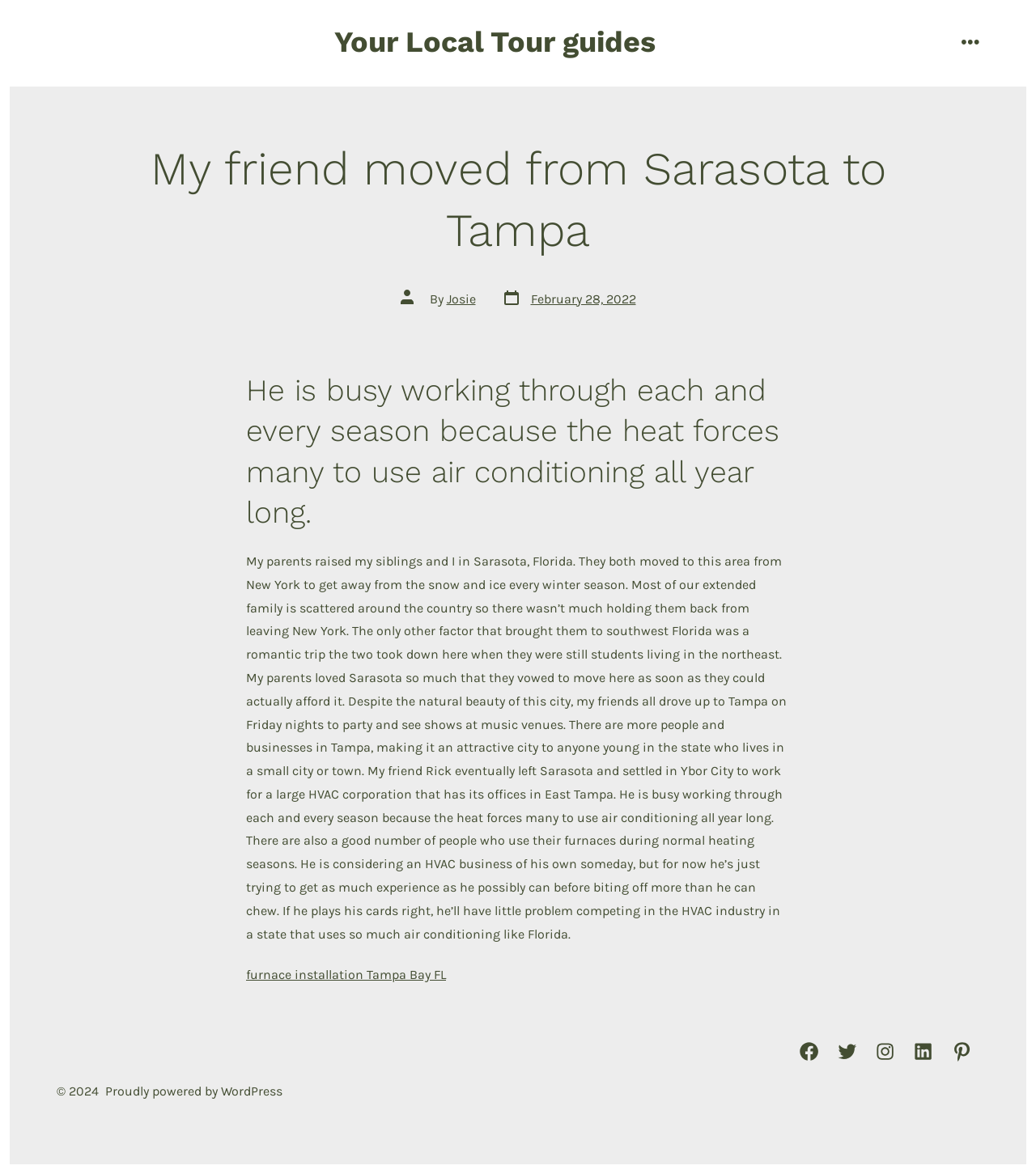Determine the bounding box for the UI element described here: "Your Local Tour guides".

[0.322, 0.023, 0.633, 0.051]